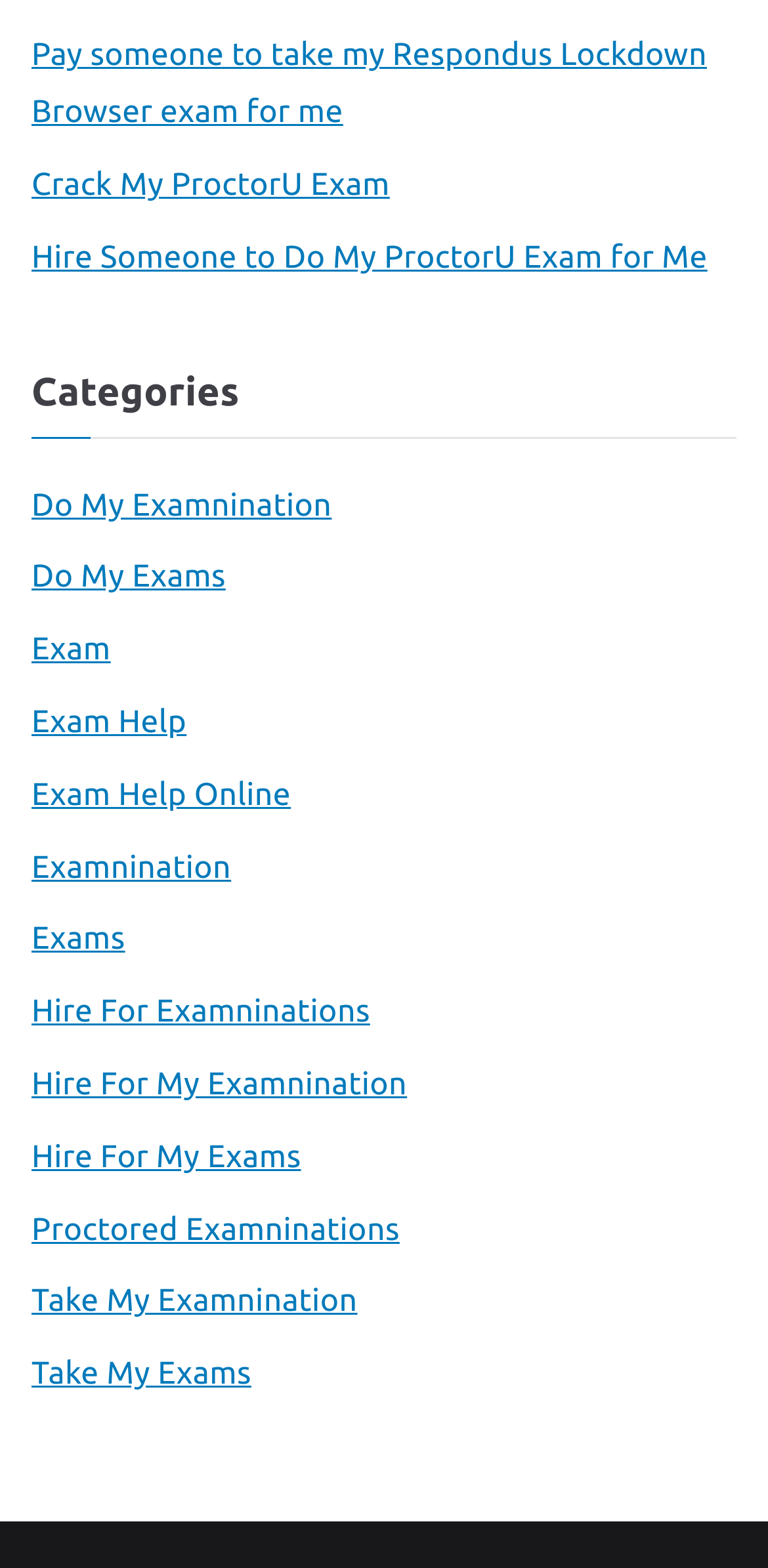Please identify the bounding box coordinates of the area that needs to be clicked to fulfill the following instruction: "Click on 'Pay someone to take my Respondus Lockdown Browser exam for me'."

[0.041, 0.018, 0.959, 0.09]